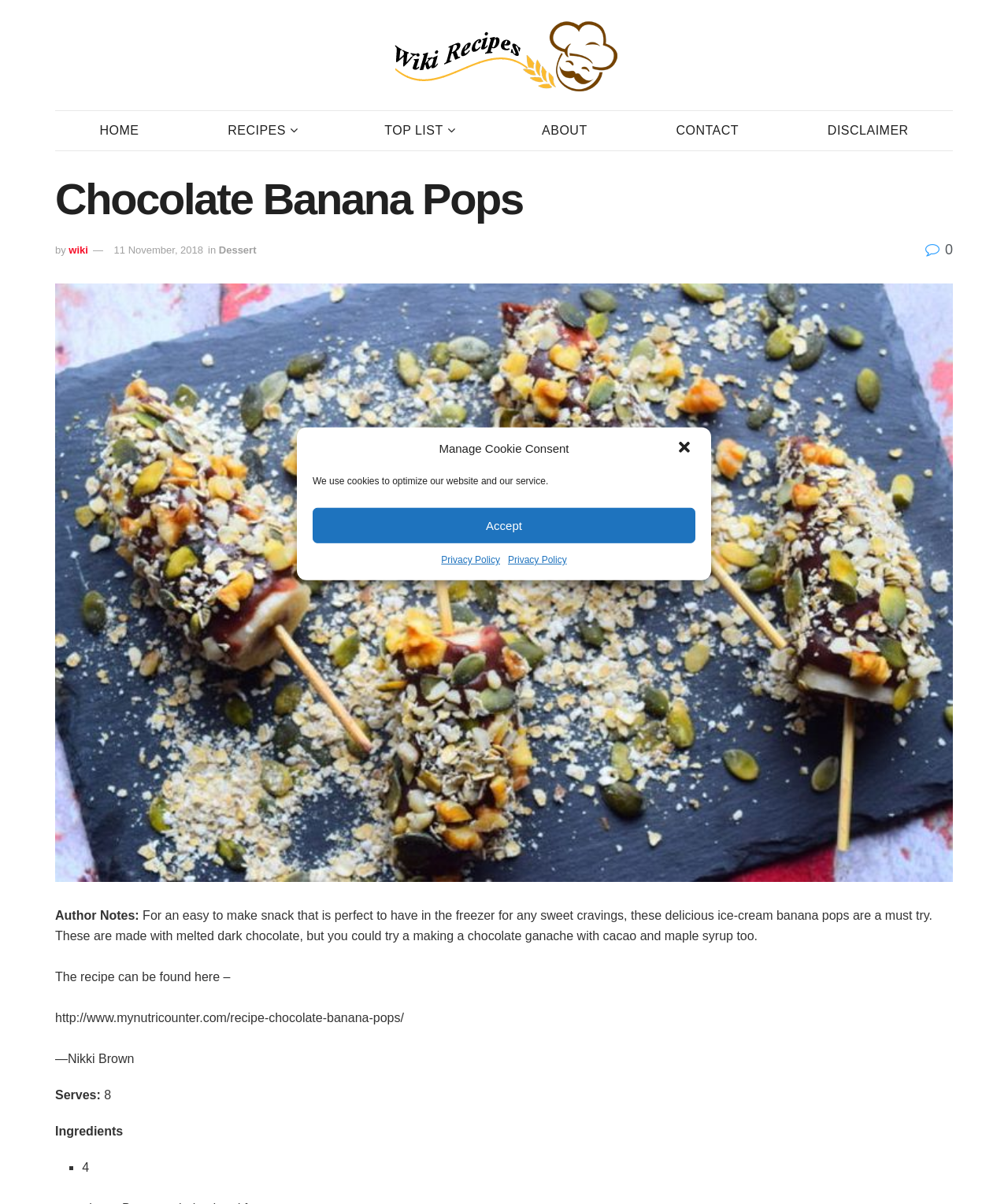What is the first ingredient listed in the recipe?
Using the picture, provide a one-word or short phrase answer.

4